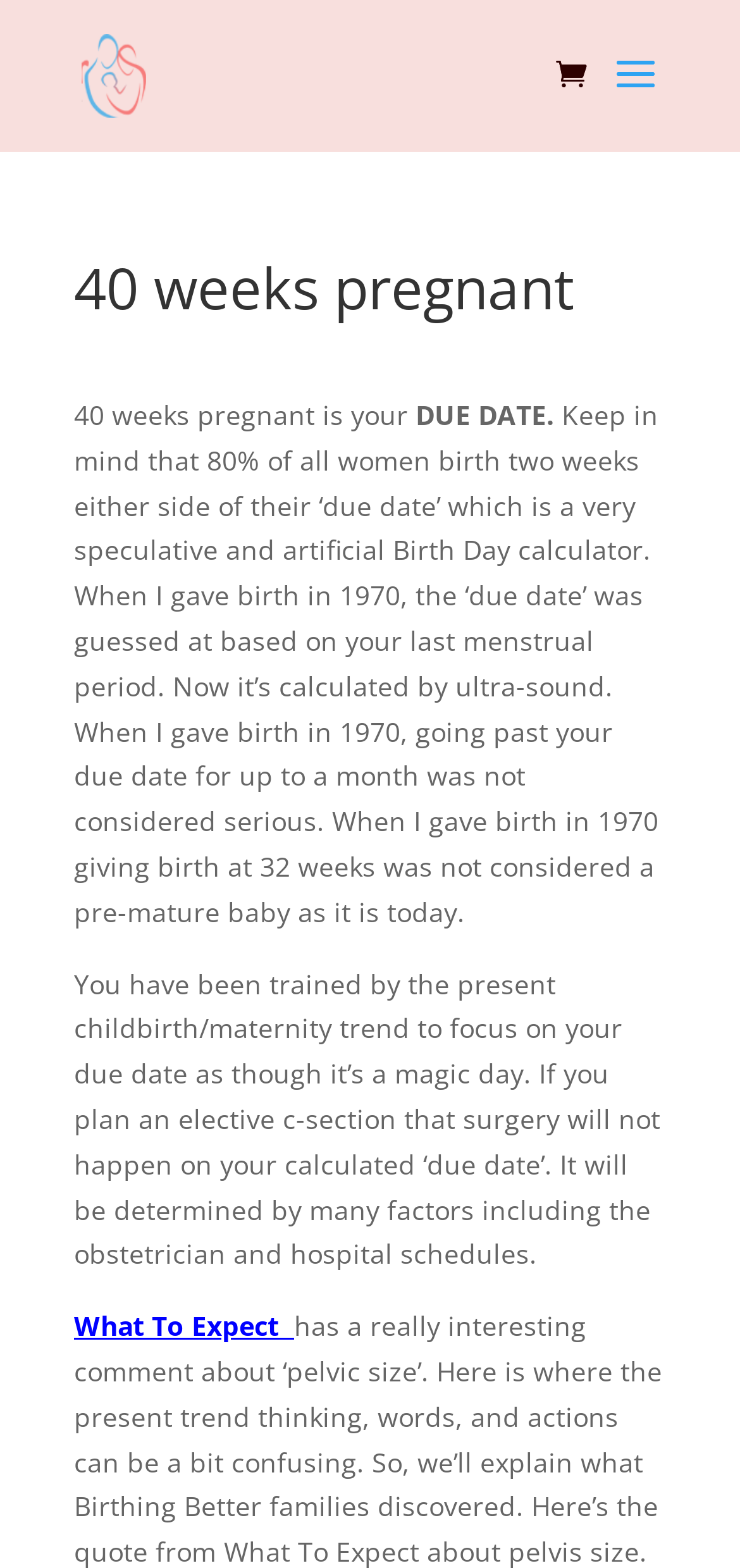Bounding box coordinates are specified in the format (top-left x, top-left y, bottom-right x, bottom-right y). All values are floating point numbers bounded between 0 and 1. Please provide the bounding box coordinate of the region this sentence describes: What To Expect

[0.1, 0.834, 0.397, 0.857]